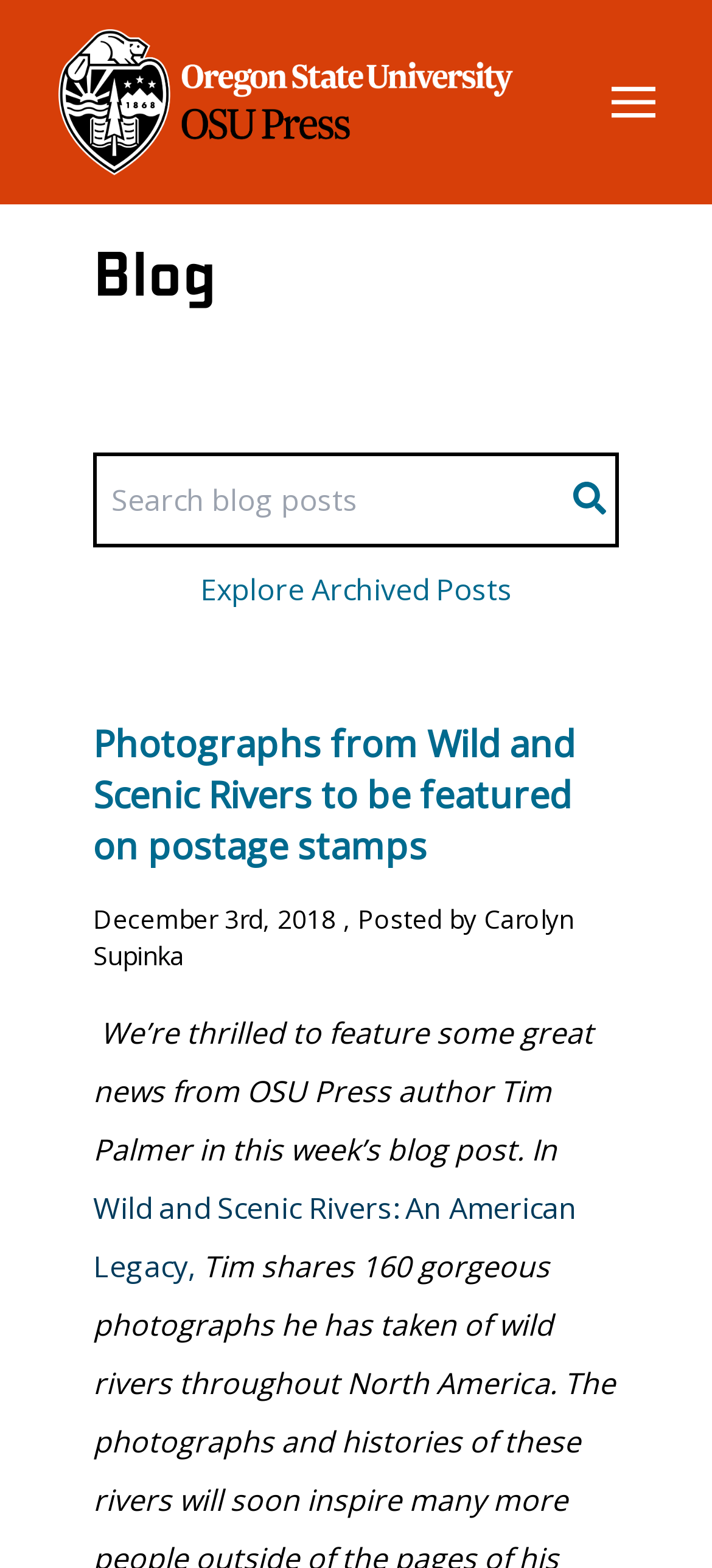What is the topic of the first blog post?
Can you give a detailed and elaborate answer to the question?

The first blog post has a title 'Photographs from Wild and Scenic Rivers to be featured on postage stamps', and the text mentions 'Wild and Scenic Rivers: An American Legacy'. This suggests that the topic of the first blog post is related to Wild and Scenic Rivers.